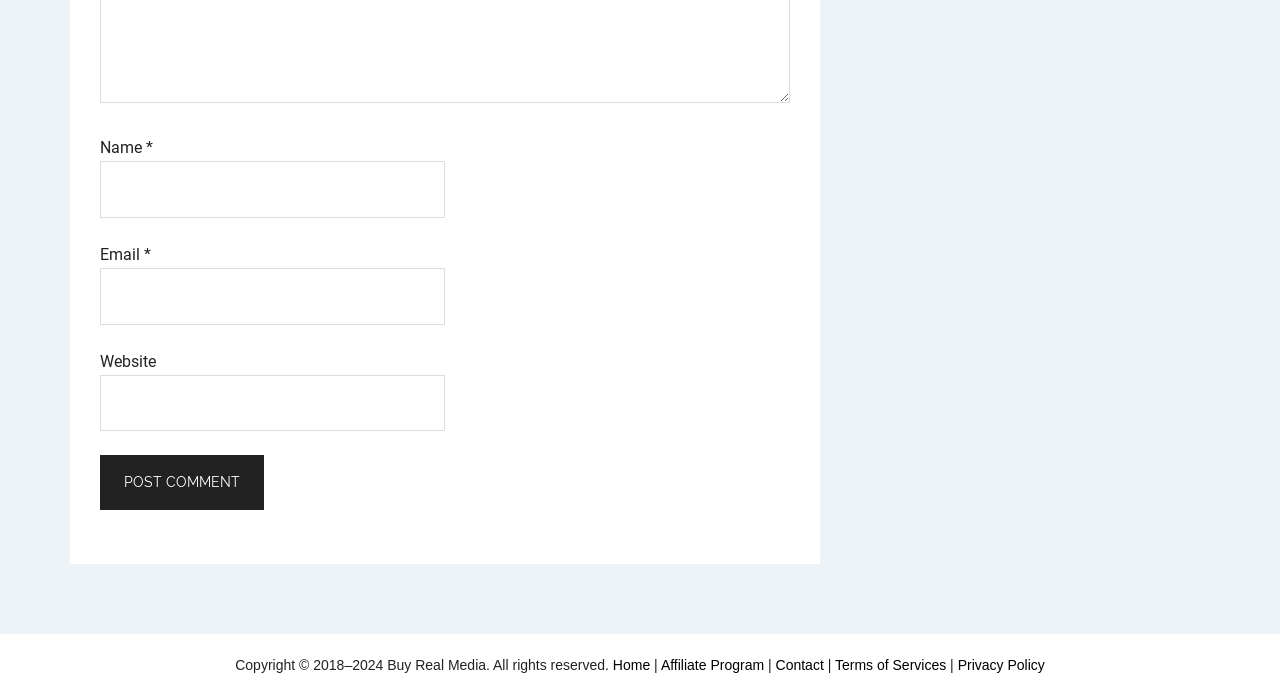Can you identify the bounding box coordinates of the clickable region needed to carry out this instruction: 'Visit the Home page'? The coordinates should be four float numbers within the range of 0 to 1, stated as [left, top, right, bottom].

[0.479, 0.943, 0.508, 0.966]